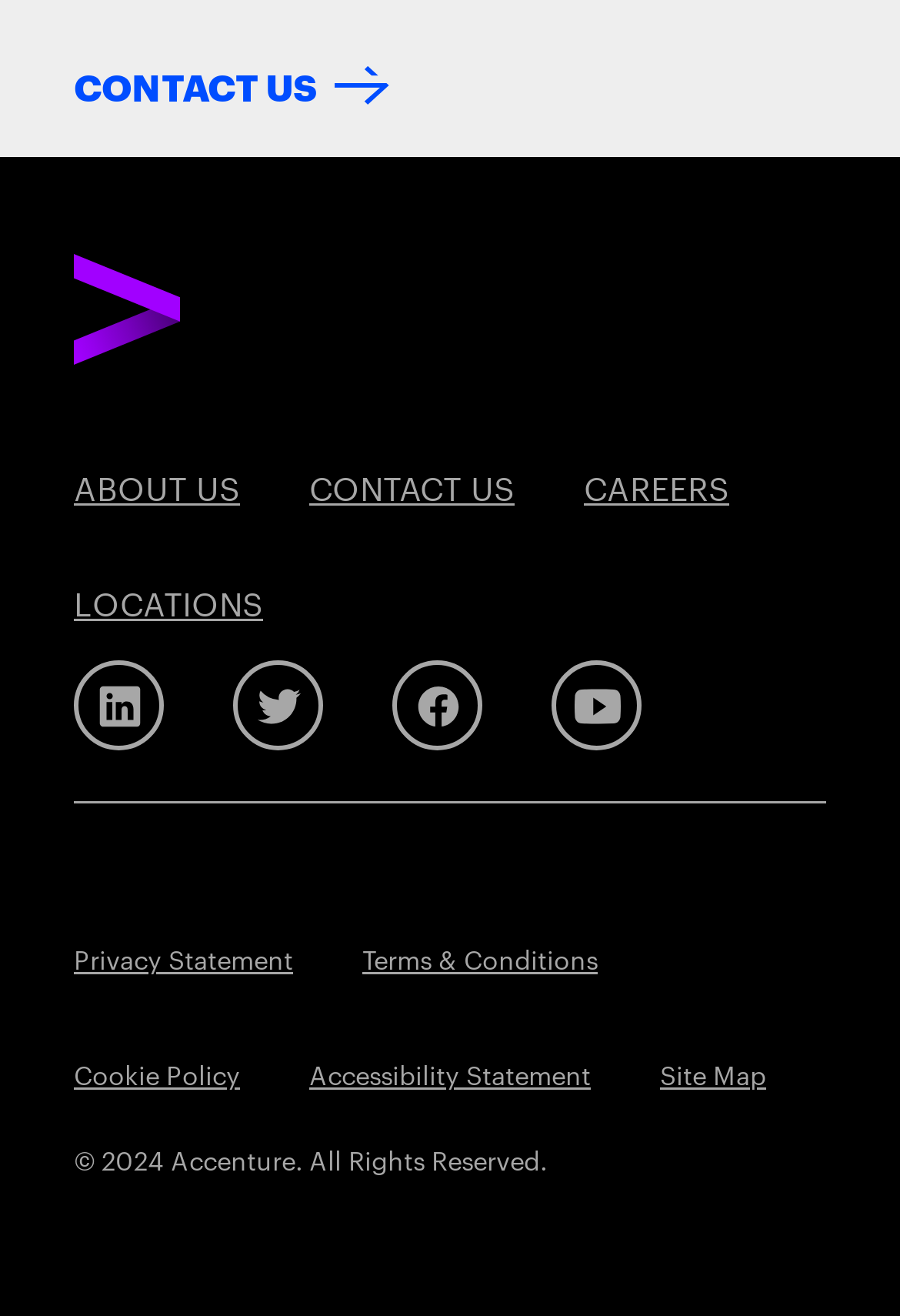How many links are there in the footer?
Craft a detailed and extensive response to the question.

I counted the number of links at the bottom of the webpage, which are 'CONTACT US', 'ABOUT US', 'CAREERS', 'LOCATIONS', 'Follow us on Linkedin', 'Follow us on Twitter', 'Follow us on Facebook', 'See Accenture on YouTube', 'Privacy Statement', 'Terms & Conditions', 'Cookie Policy', 'Accessibility Statement', and 'Site Map'. There are 9 links in the footer.